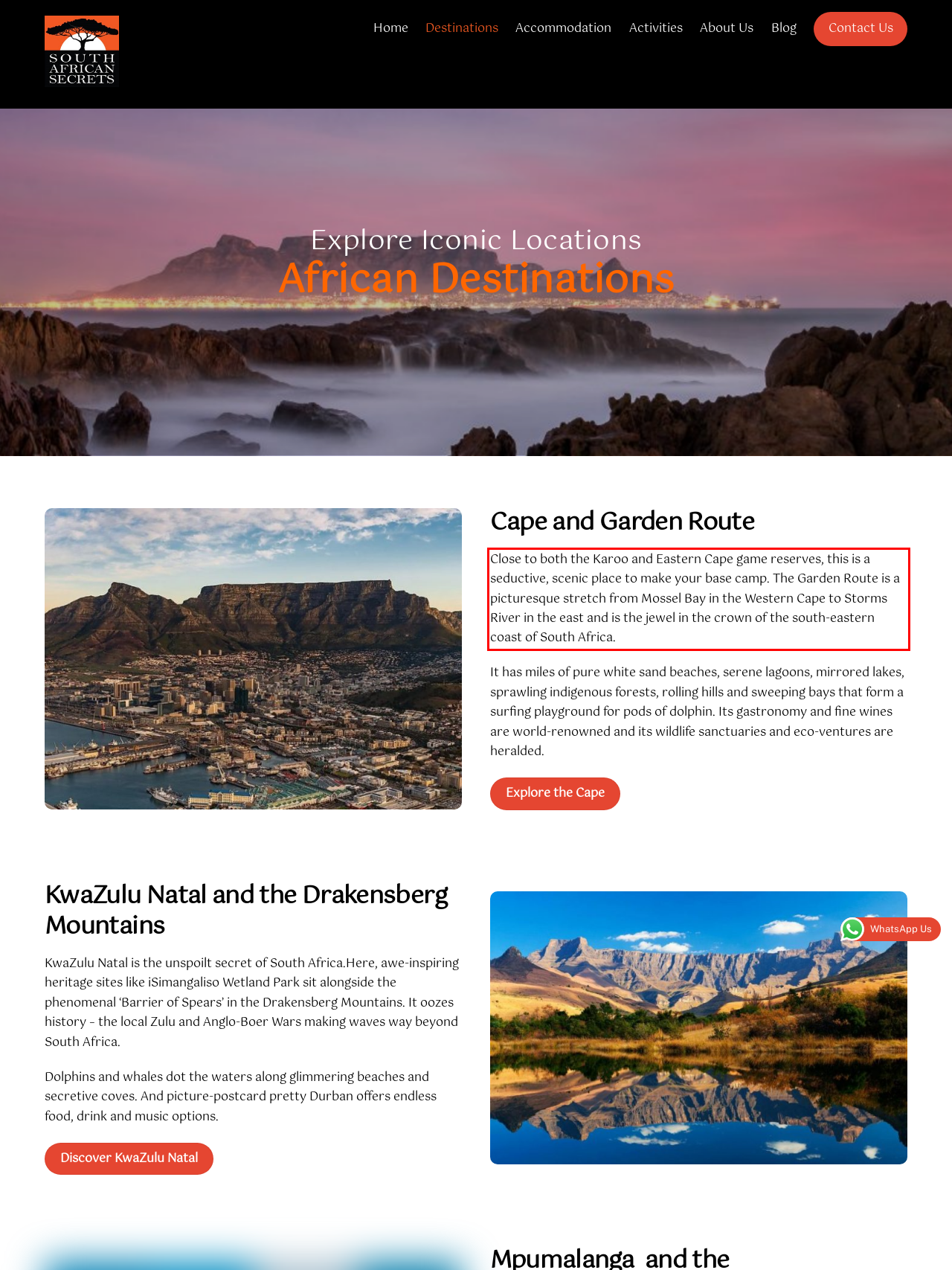Look at the screenshot of the webpage, locate the red rectangle bounding box, and generate the text content that it contains.

Close to both the Karoo and Eastern Cape game reserves, this is a seductive, scenic place to make your base camp. The Garden Route is a picturesque stretch from Mossel Bay in the Western Cape to Storms River in the east and is the jewel in the crown of the south-eastern coast of South Africa.